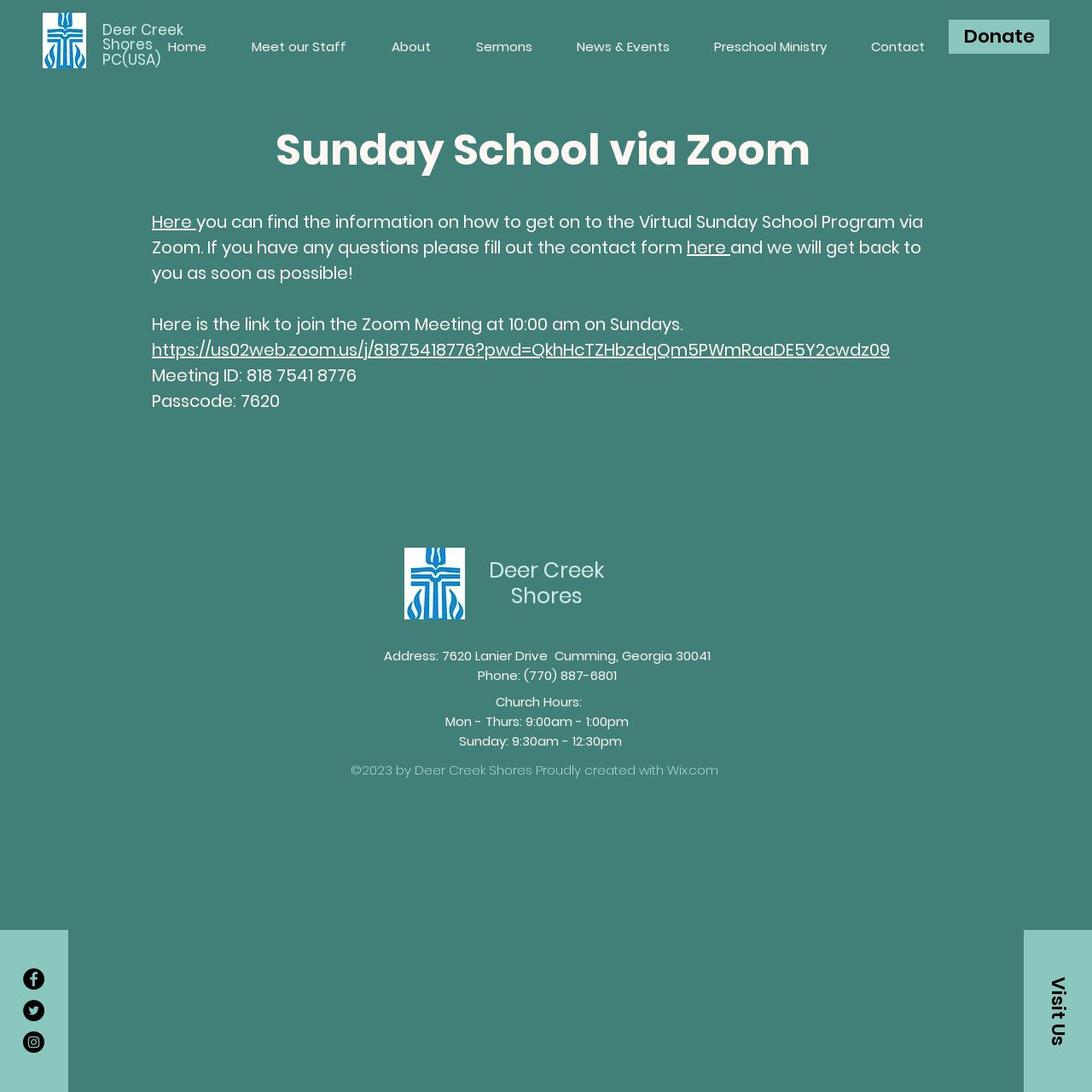Create an elaborate caption for the webpage.

This webpage is about Sunday School via Zoom at Deercreekpreschurch. At the top left, there is a logo of Deer Creek Shores PC(USA) with a link to the church's website. Next to it, there is a navigation menu with links to different sections of the website, including Home, Meet our Staff, About, Sermons, News & Events, Preschool Ministry, and Contact.

Below the navigation menu, there is a main content area with a heading that reads "Sunday School via Zoom" and a subheading that explains how to join the virtual Sunday School program via Zoom. There is a link to a contact form for any questions.

Further down, there is a section with information on how to join the Zoom meeting, including a link to the meeting, the meeting ID, and the passcode.

At the top right, there is a "Donate" button. At the bottom of the page, there is a social bar with links to the church's Facebook, Twitter, and Instagram profiles, each represented by a black circle icon. There is also a "Visit Us" button at the bottom right.

In the footer area, there is a section with the church's address, phone number, and hours of operation. There is also a copyright notice and a link to the website's creator, Wix.com.